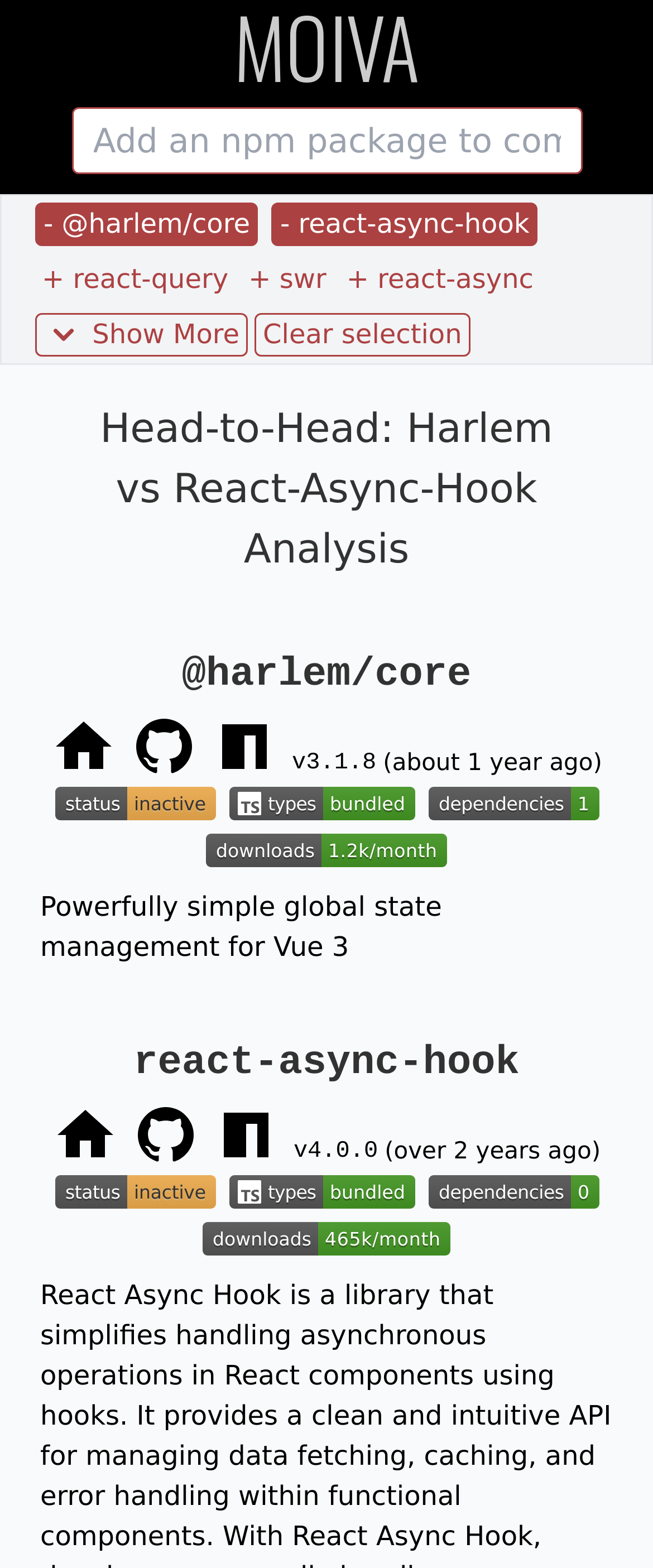How often is @harlem/core downloaded per month?
Using the picture, provide a one-word or short phrase answer.

Monthly npm downloads